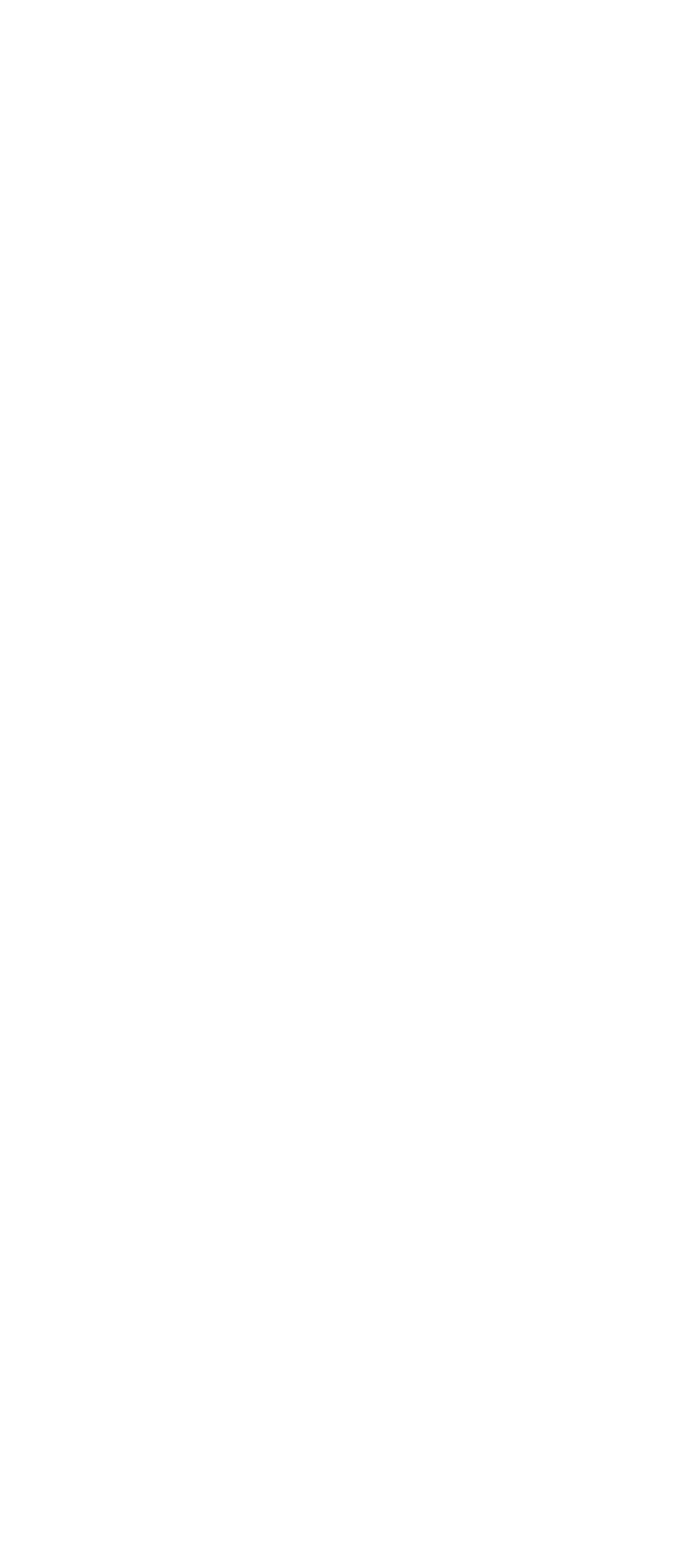Can you find the bounding box coordinates for the element that needs to be clicked to execute this instruction: "View archives"? The coordinates should be given as four float numbers between 0 and 1, i.e., [left, top, right, bottom].

[0.456, 0.837, 0.621, 0.862]